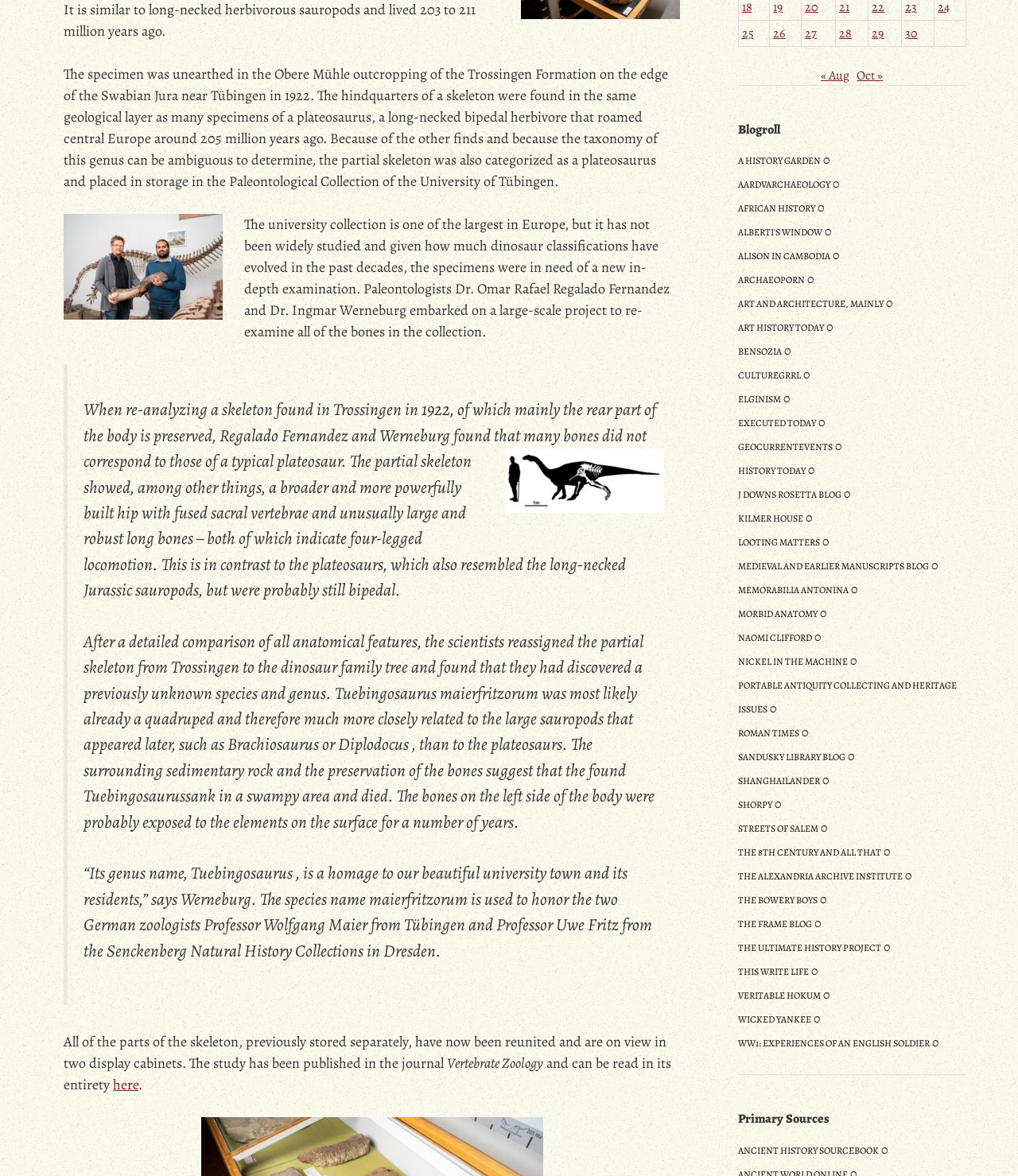Given the description of the UI element: "parent_node: Name * name="author"", predict the bounding box coordinates in the form of [left, top, right, bottom], with each value being a float between 0 and 1.

None